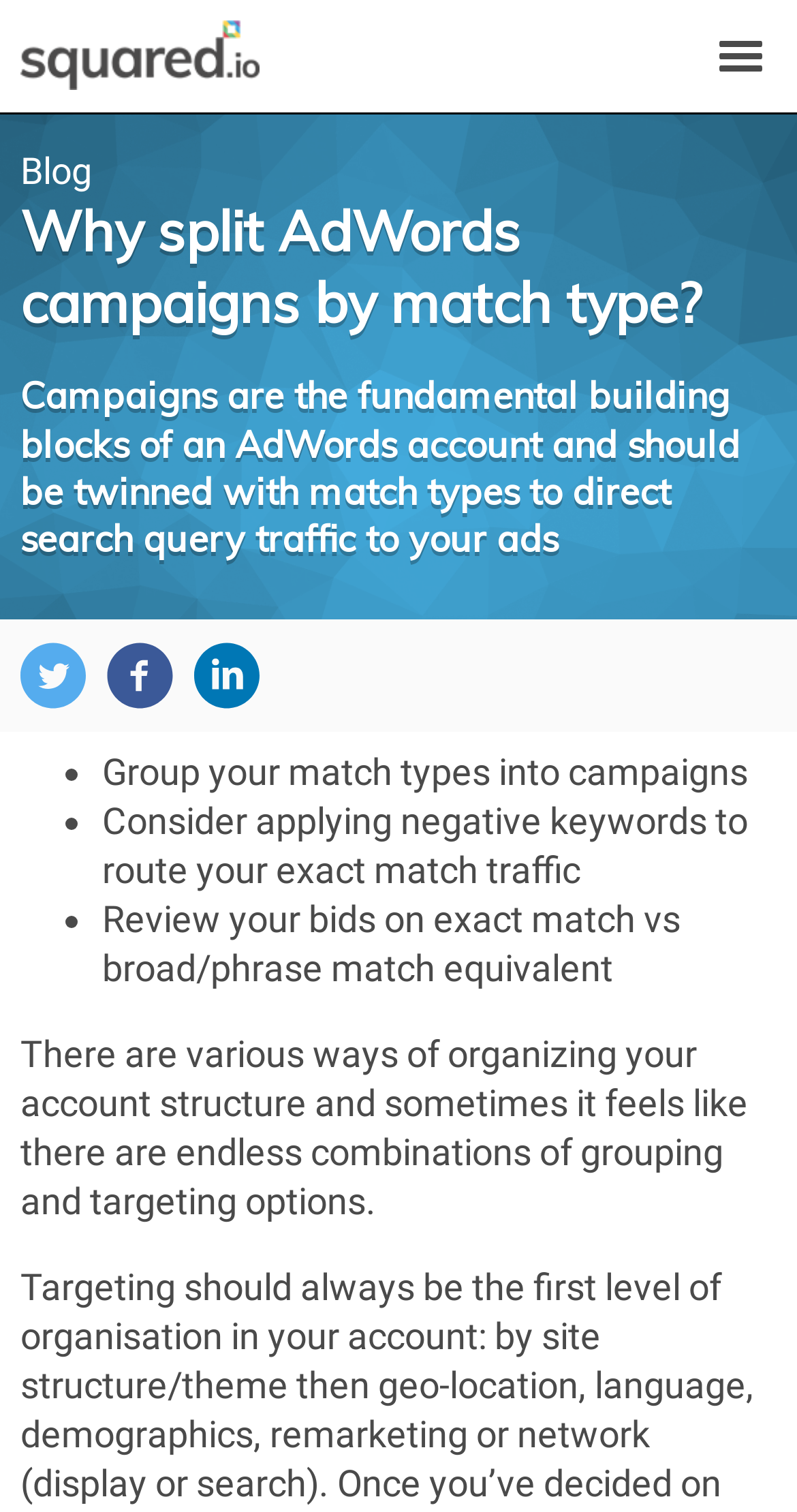Identify the webpage's primary heading and generate its text.

Why split AdWords campaigns by match type?